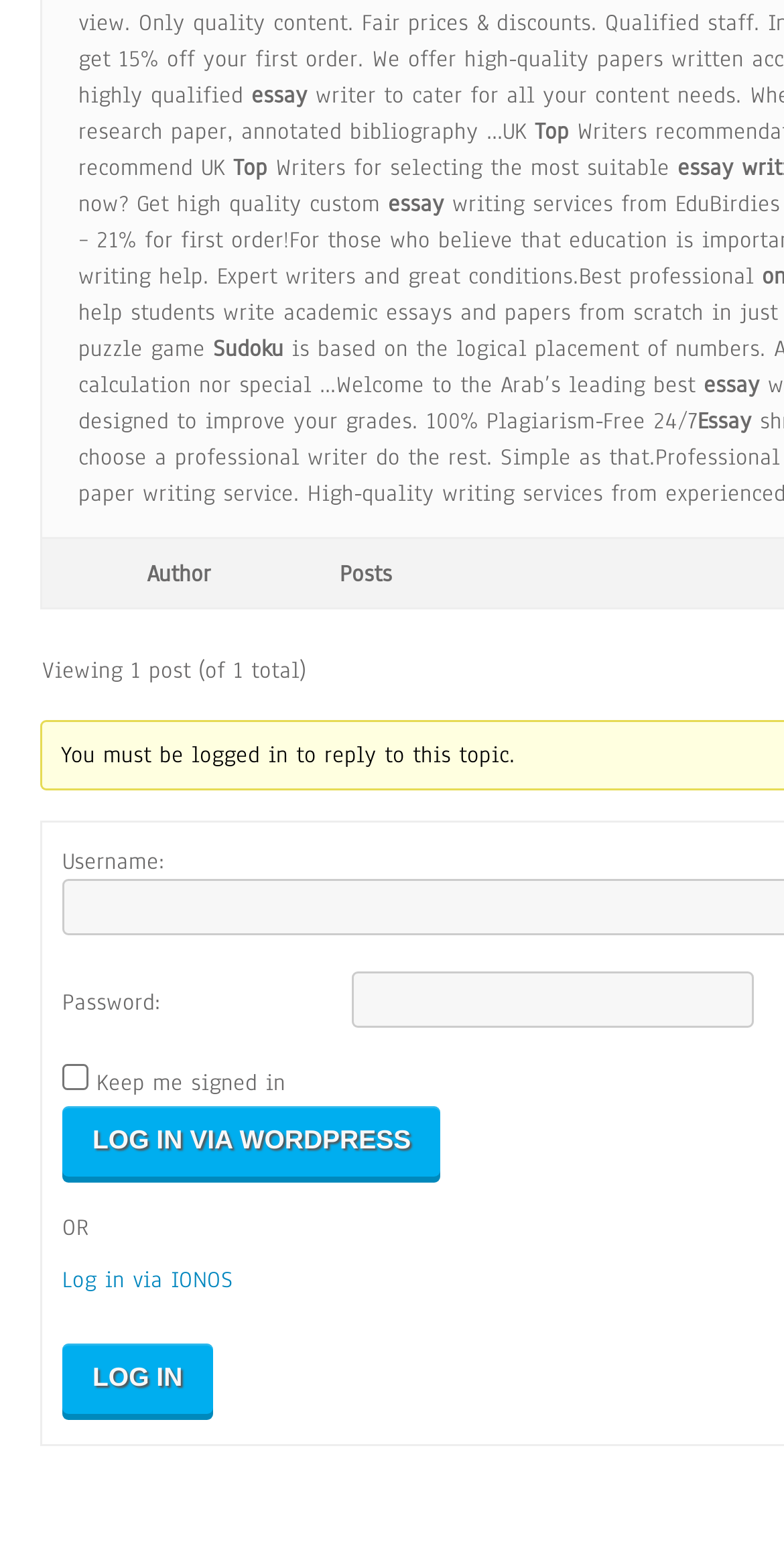How many login options are available?
Utilize the information in the image to give a detailed answer to the question.

I found two login options: 'Log in via WordPress' with coordinates [0.079, 0.714, 0.563, 0.76] and 'Log in via IONOS' with coordinates [0.079, 0.816, 0.297, 0.836], which suggests that there are two login options available.